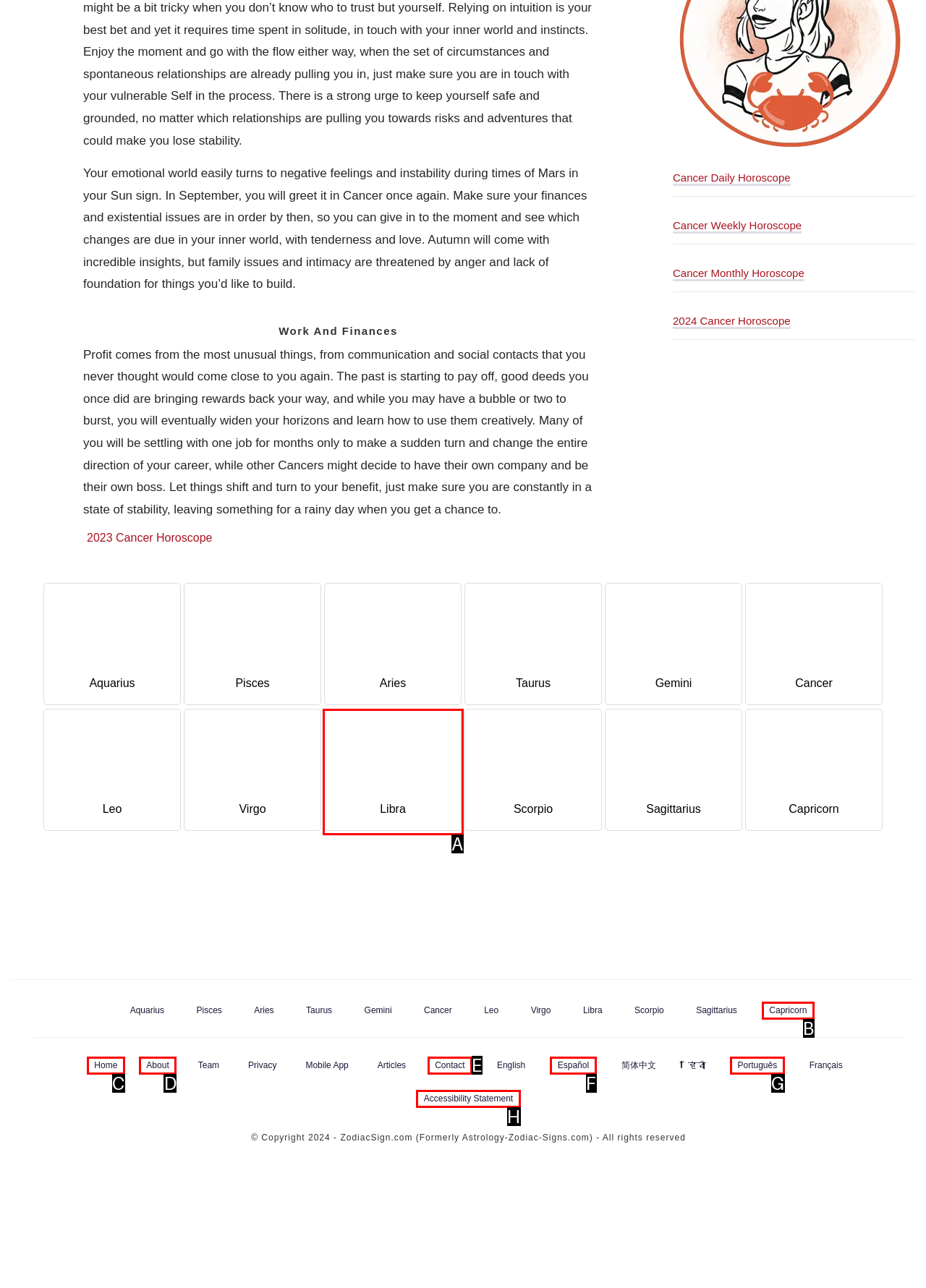Assess the description: Accessibility Statement and select the option that matches. Provide the letter of the chosen option directly from the given choices.

H